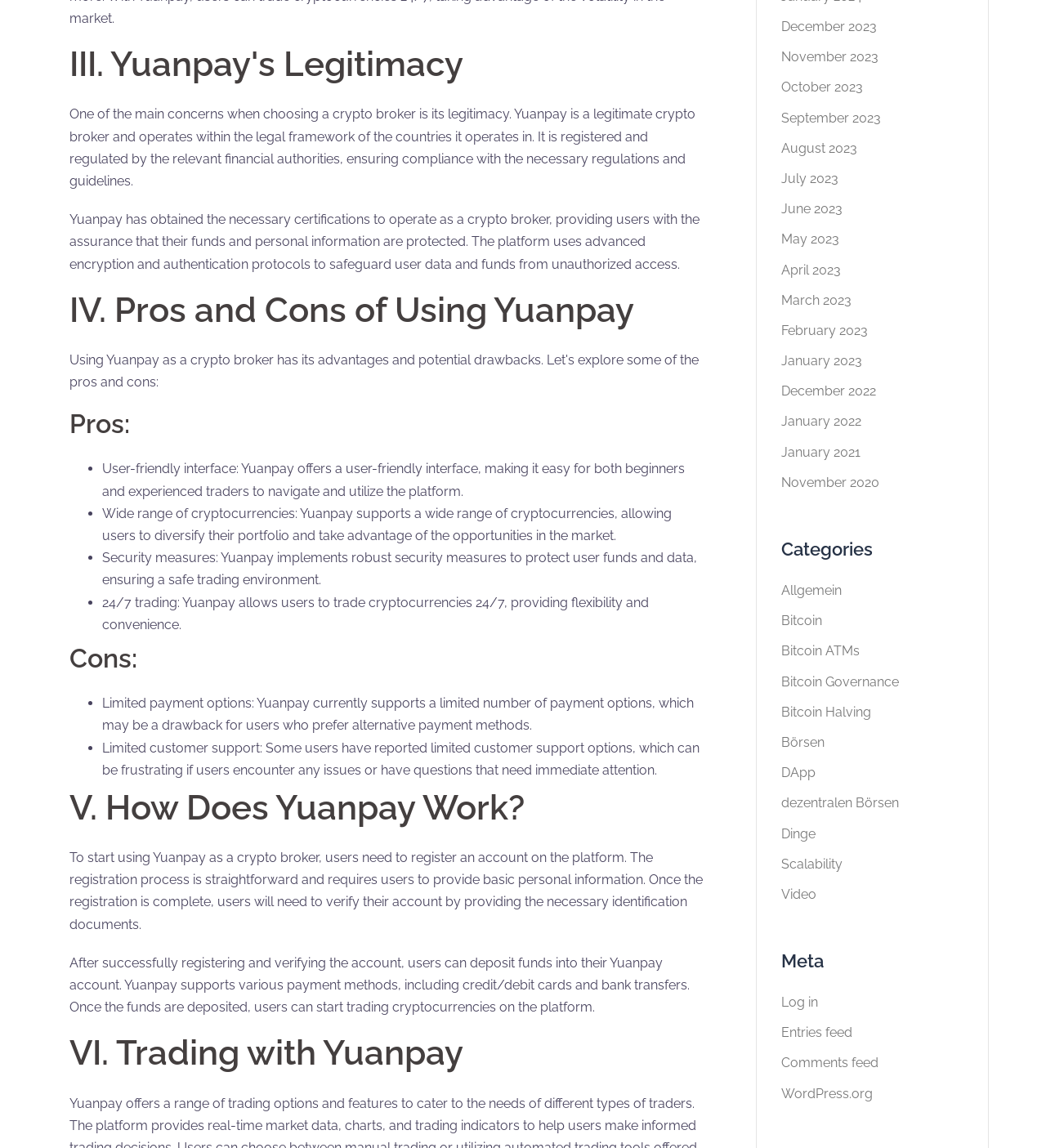What are the cons of using Yuanpay?
Identify the answer in the screenshot and reply with a single word or phrase.

Limited payment options, etc.